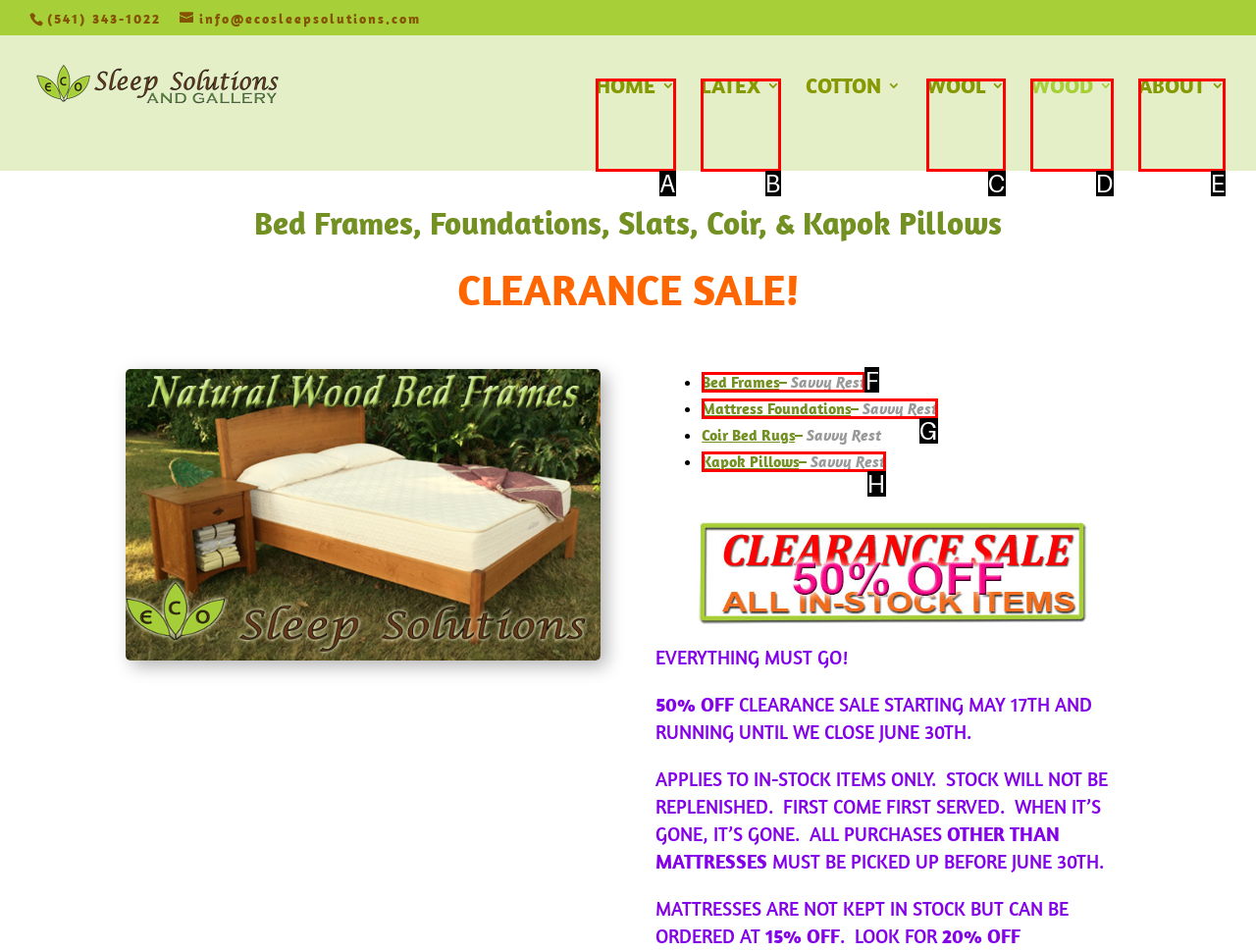For the task: Learn more about Bed Frames, identify the HTML element to click.
Provide the letter corresponding to the right choice from the given options.

F